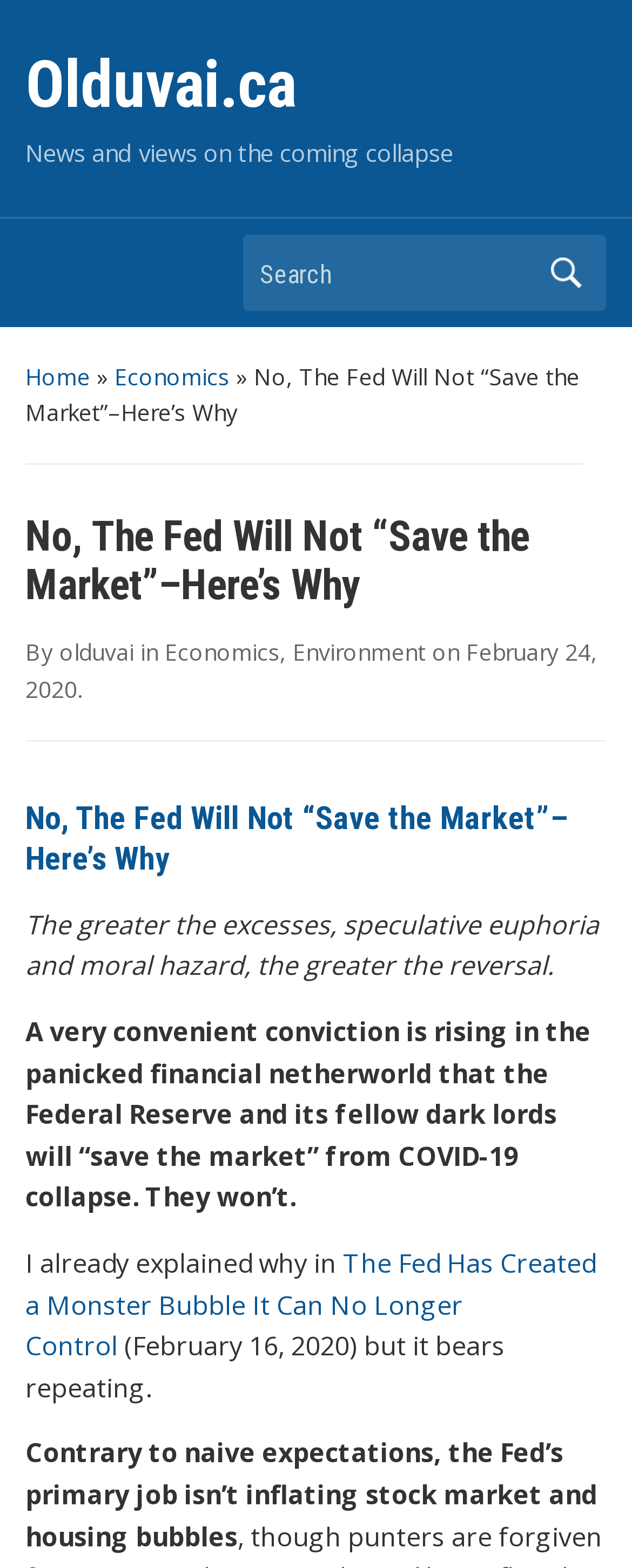Determine the bounding box coordinates of the section I need to click to execute the following instruction: "Check the post by olduvai". Provide the coordinates as four float numbers between 0 and 1, i.e., [left, top, right, bottom].

[0.094, 0.406, 0.212, 0.426]